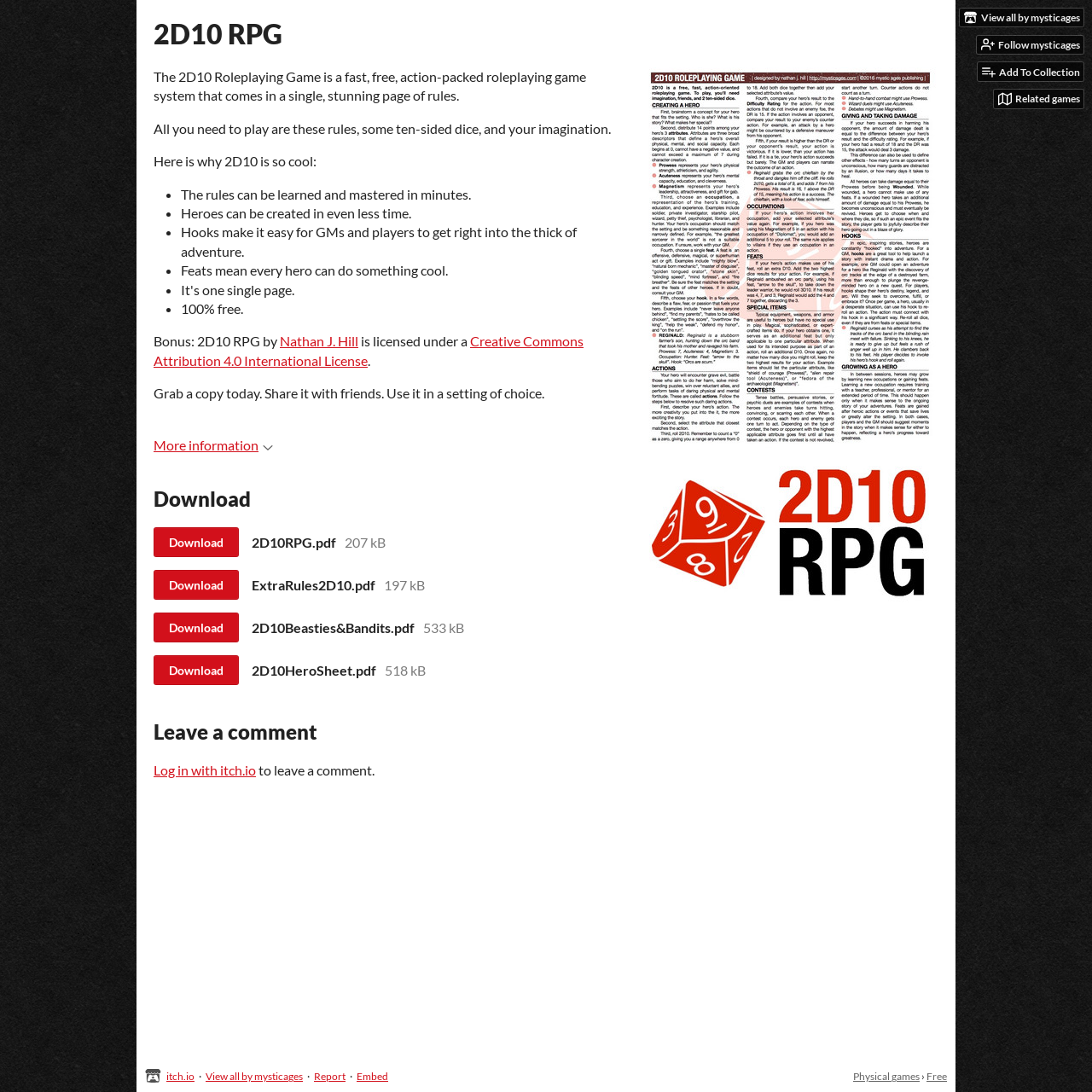Determine the bounding box coordinates of the clickable element to achieve the following action: 'Download 2D10RPG.pdf'. Provide the coordinates as four float values between 0 and 1, formatted as [left, top, right, bottom].

[0.141, 0.483, 0.219, 0.51]